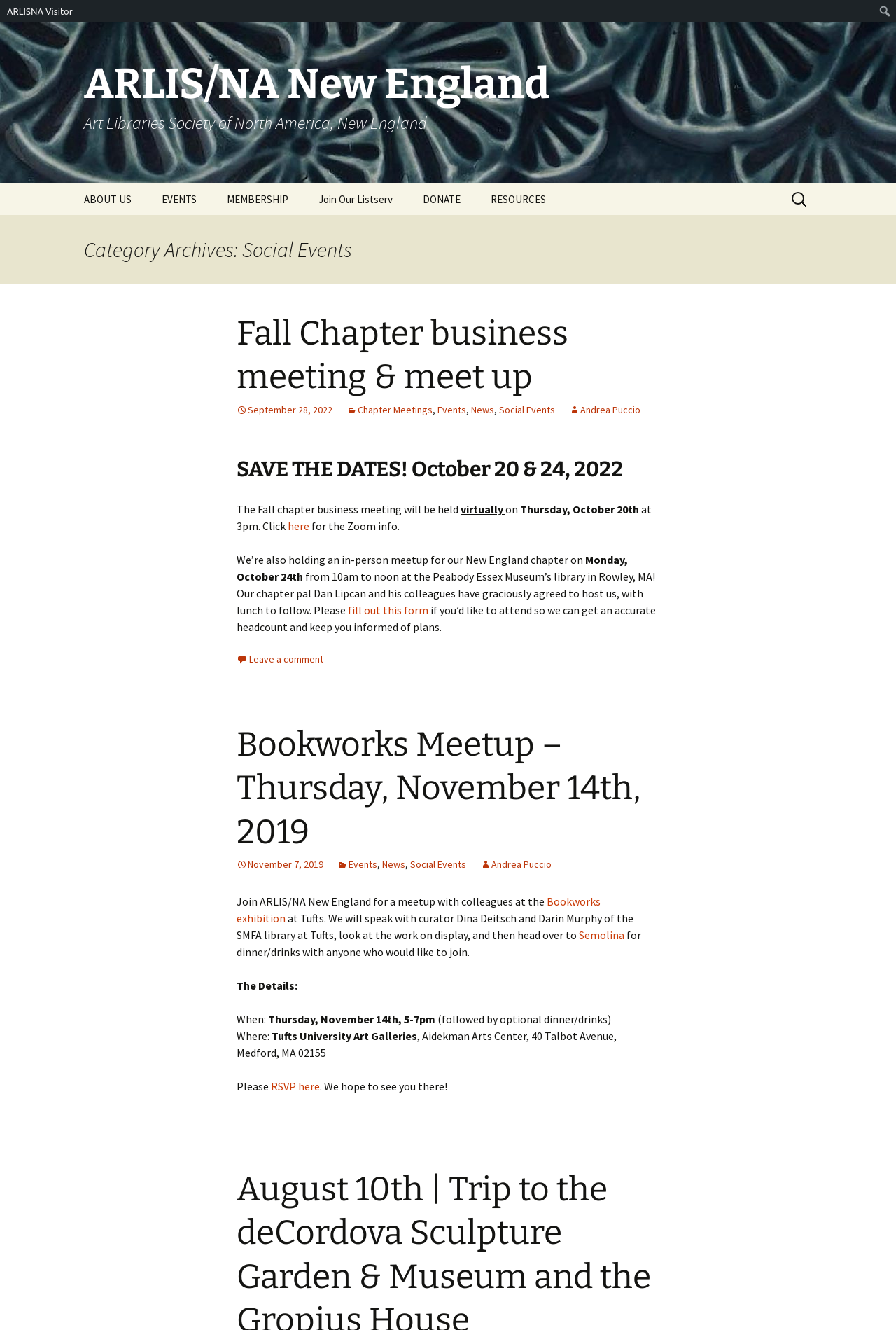Use one word or a short phrase to answer the question provided: 
What is the title of the first article?

Fall Chapter business meeting & meet up